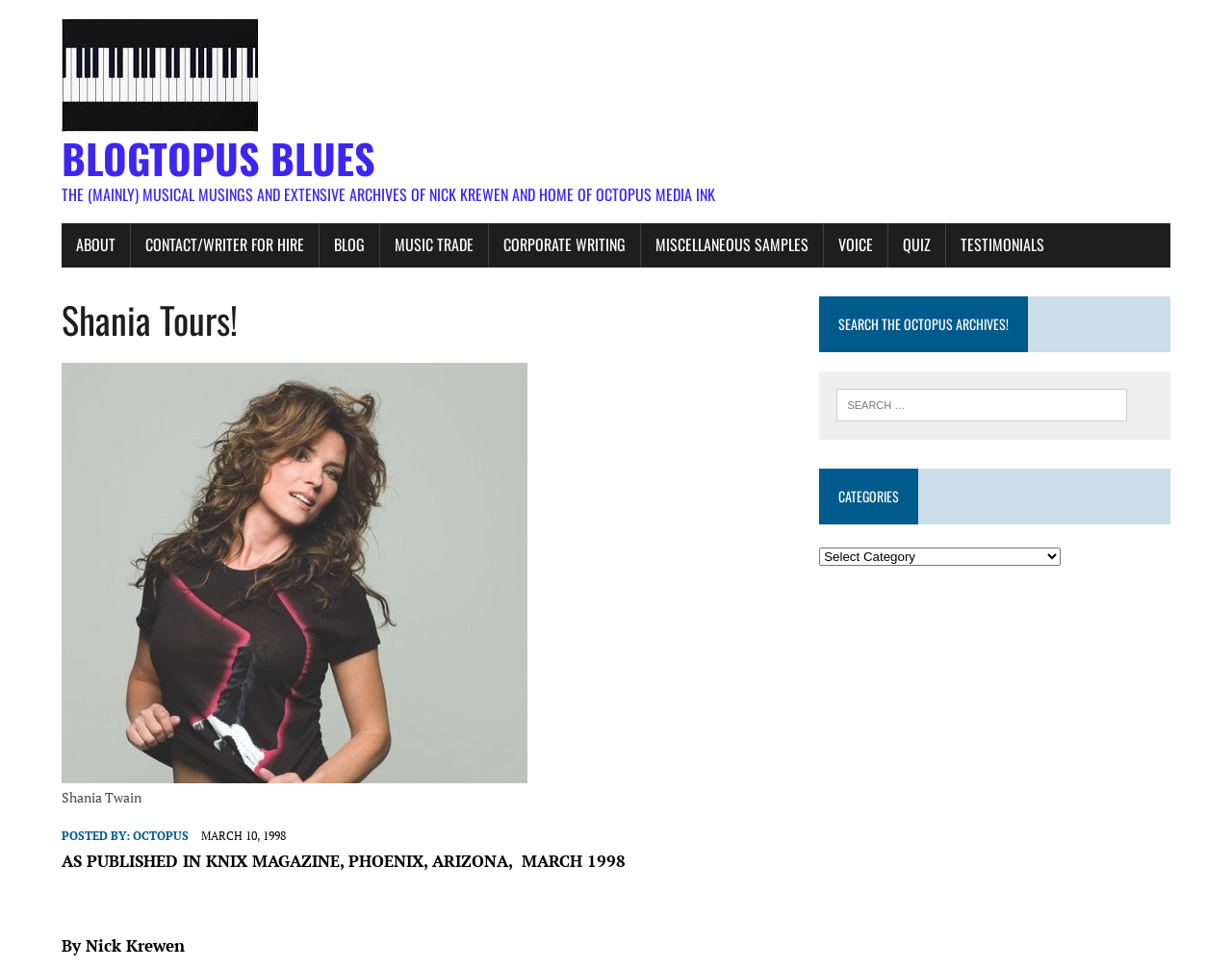Describe all the key features of the webpage in detail.

The webpage is titled "Shania Tours! - Blogtopus Blues" and features a prominent header with the title "BLOGTOPUS BLUES" in large font. Below the header, there is a series of links, including "ABOUT", "CONTACT/WRITER FOR HIRE", "BLOG", "MUSIC TRADE", "CORPORATE WRITING", "MISCELLANEOUS SAMPLES", "VOICE", "QUIZ", and "TESTIMONIALS", which are aligned horizontally and take up a significant portion of the top section of the page.

To the right of the links, there is a header that reads "Shania Tours!" in a smaller font. Below this header, there is a figure with a caption that reads "Shania Twain". The caption is positioned at the bottom of the figure.

The main content of the page appears to be an article titled "AS PUBLISHED IN KNIX MAGAZINE, PHOENIX, ARIZONA, MARCH 1998" by Nick Krewen. The article is positioned below the links and the figure, and takes up a significant portion of the page.

To the right of the article, there is a complementary section that contains a search function, a heading that reads "SEARCH THE OCTOPUS ARCHIVES!", and a combobox labeled "CATEGORIES". The search function is positioned below the heading, and the combobox is positioned below the search function.

Overall, the webpage has a clean and organized layout, with clear headings and concise text. The use of images and figures adds visual interest to the page, and the search function and combobox provide additional functionality for users.